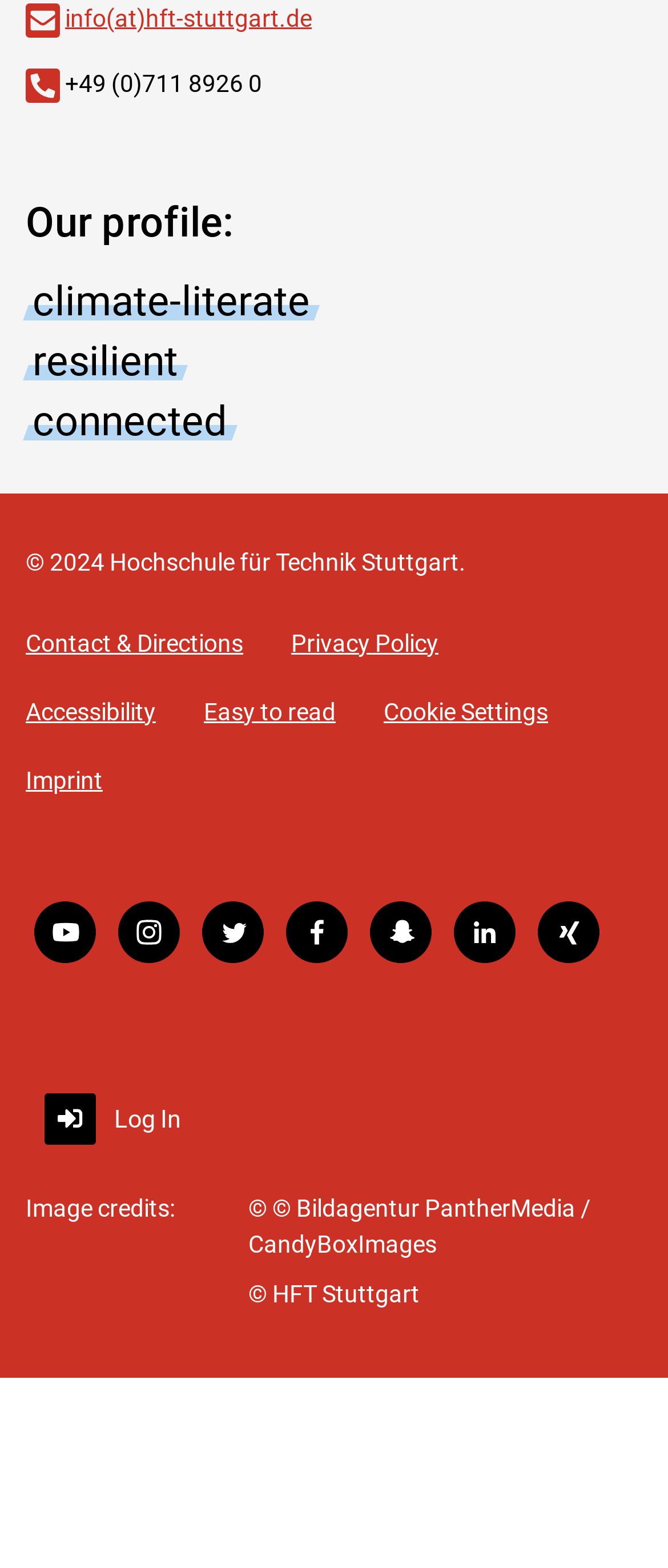What is the text above the image credits?
Please provide a single word or phrase in response based on the screenshot.

Our profile: